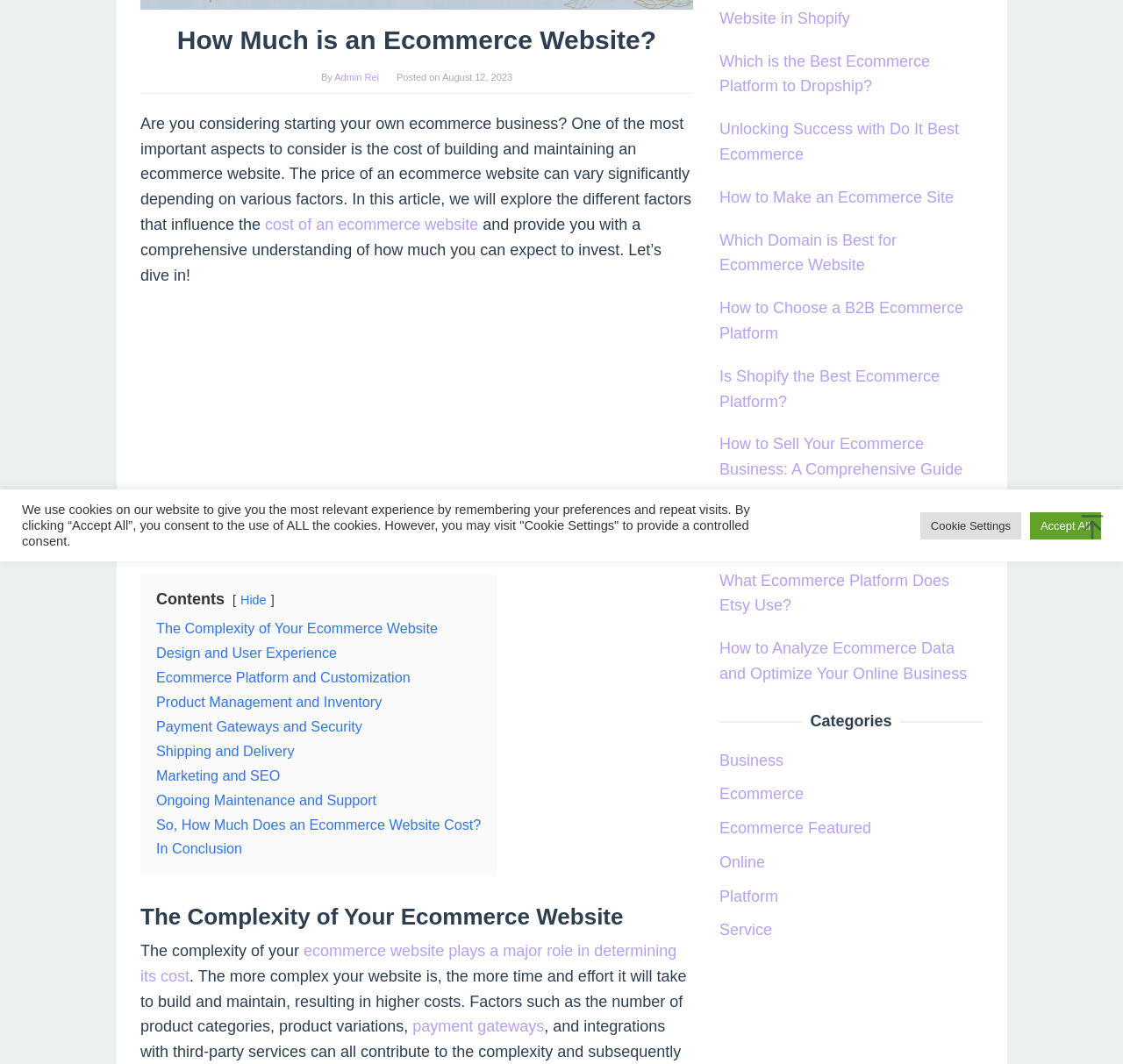From the webpage screenshot, predict the bounding box coordinates (top-left x, top-left y, bottom-right x, bottom-right y) for the UI element described here: Ecommerce

[0.641, 0.738, 0.716, 0.755]